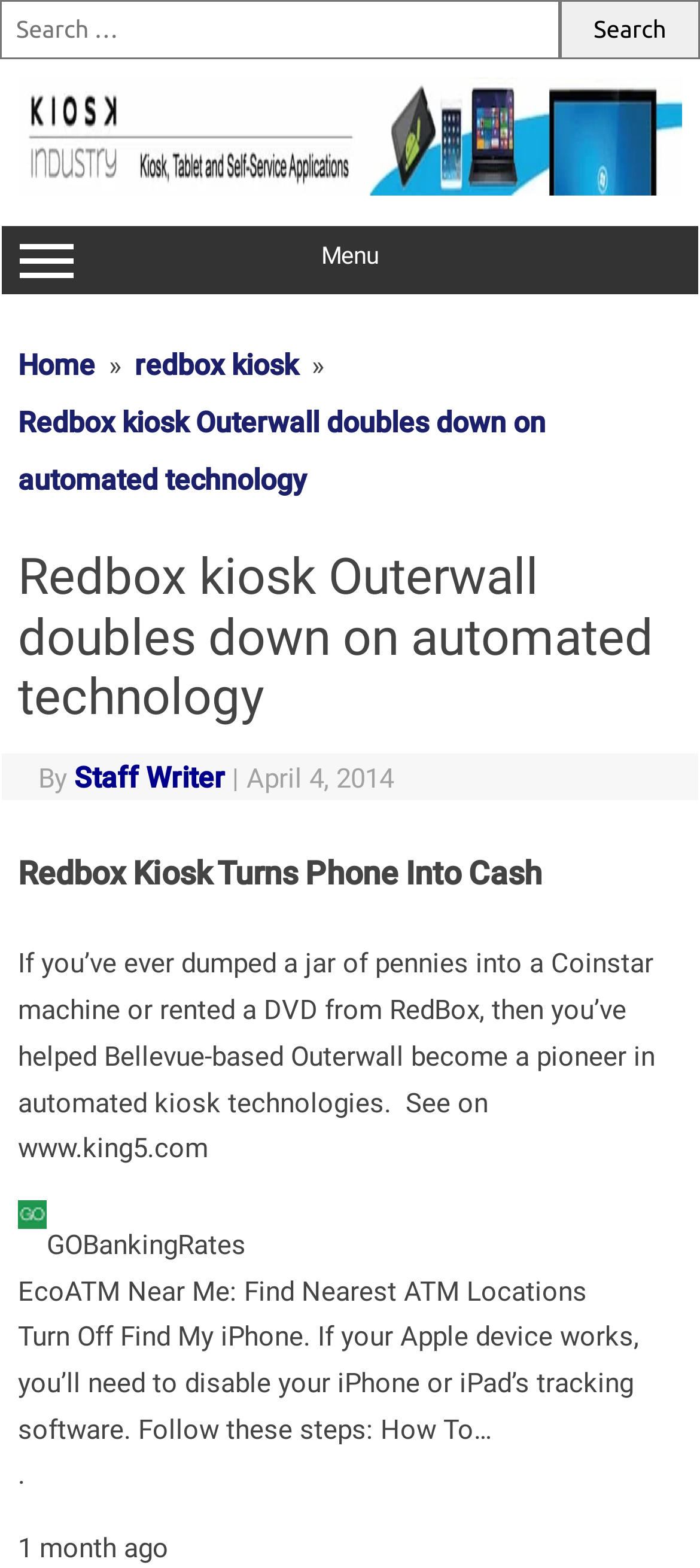Please provide a comprehensive answer to the question based on the screenshot: Who wrote the article?

The article credits 'Staff Writer' as the author, which is mentioned in the byline of the article.